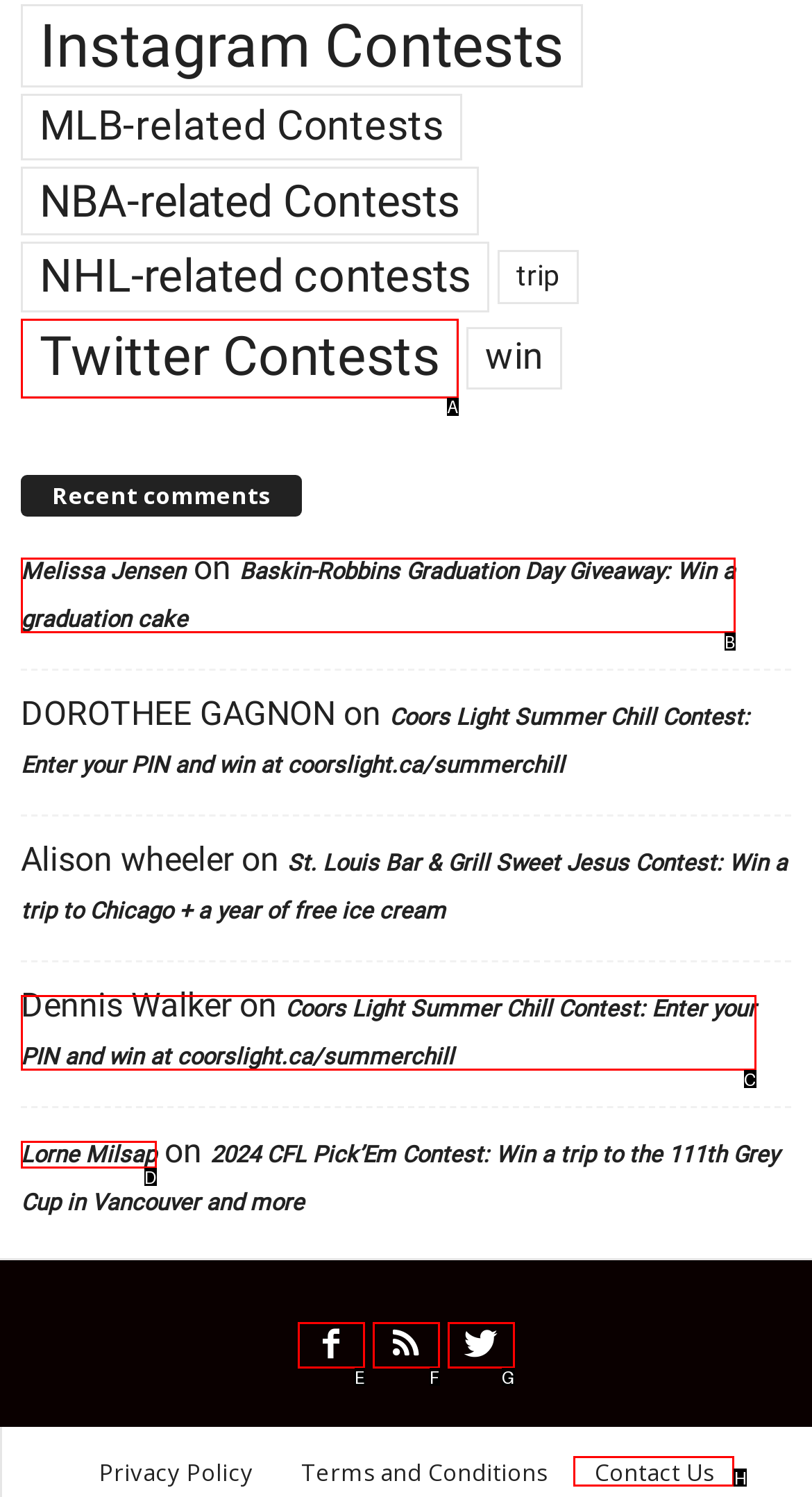Select the correct UI element to complete the task: Contact Us
Please provide the letter of the chosen option.

H